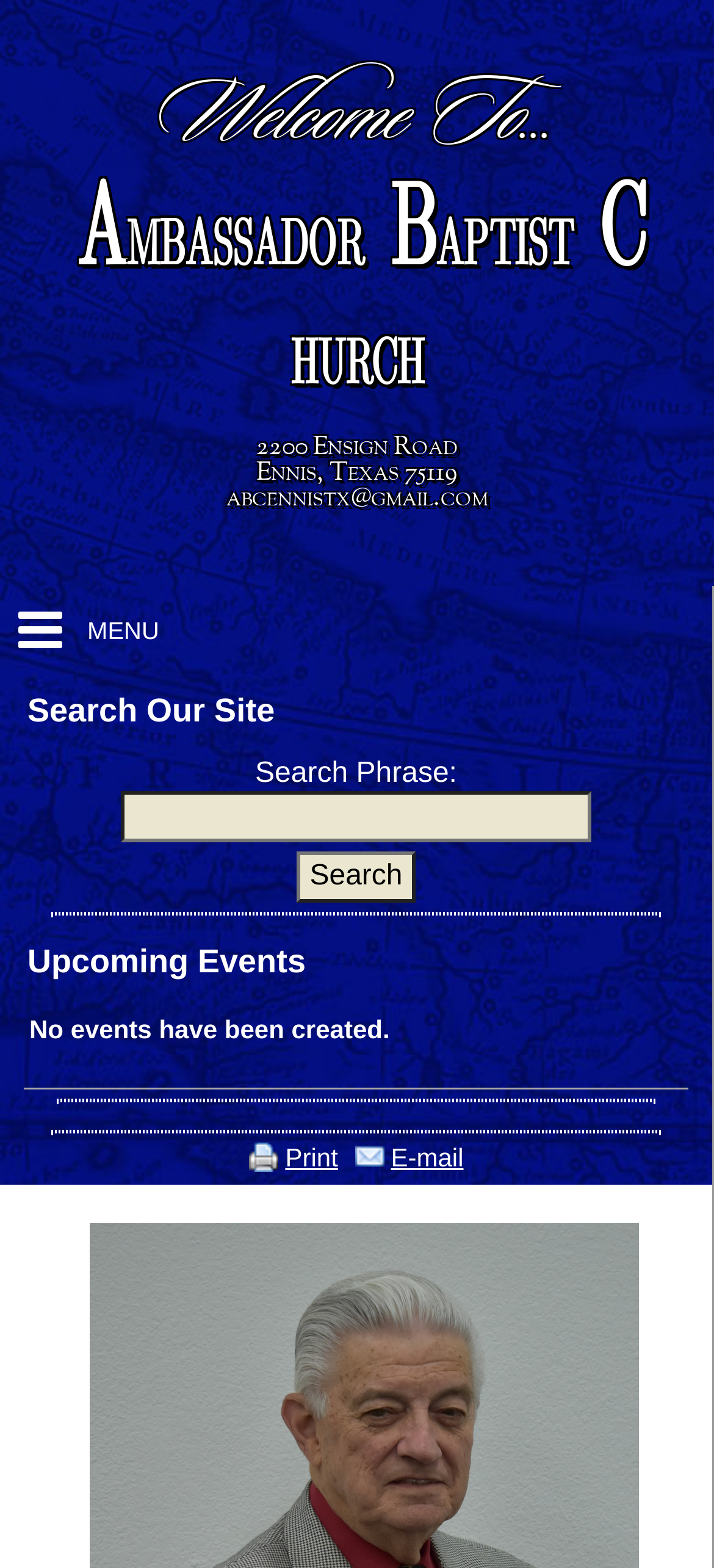Answer this question in one word or a short phrase: Are there any upcoming events?

No